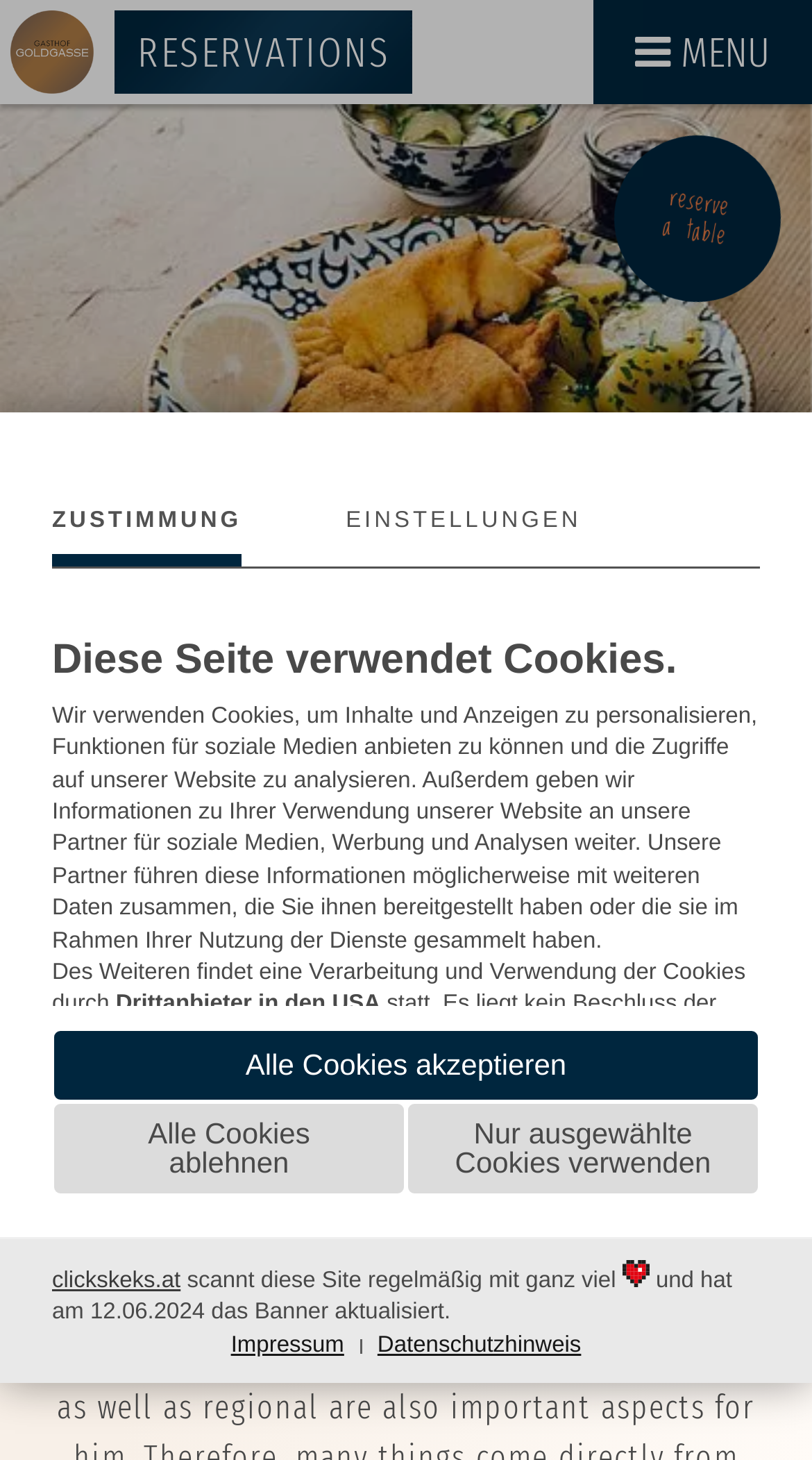Can you pinpoint the bounding box coordinates for the clickable element required for this instruction: "Visit the Facebook page of GASTHOF GOLDGASSE"? The coordinates should be four float numbers between 0 and 1, i.e., [left, top, right, bottom].

[0.515, 0.542, 0.574, 0.562]